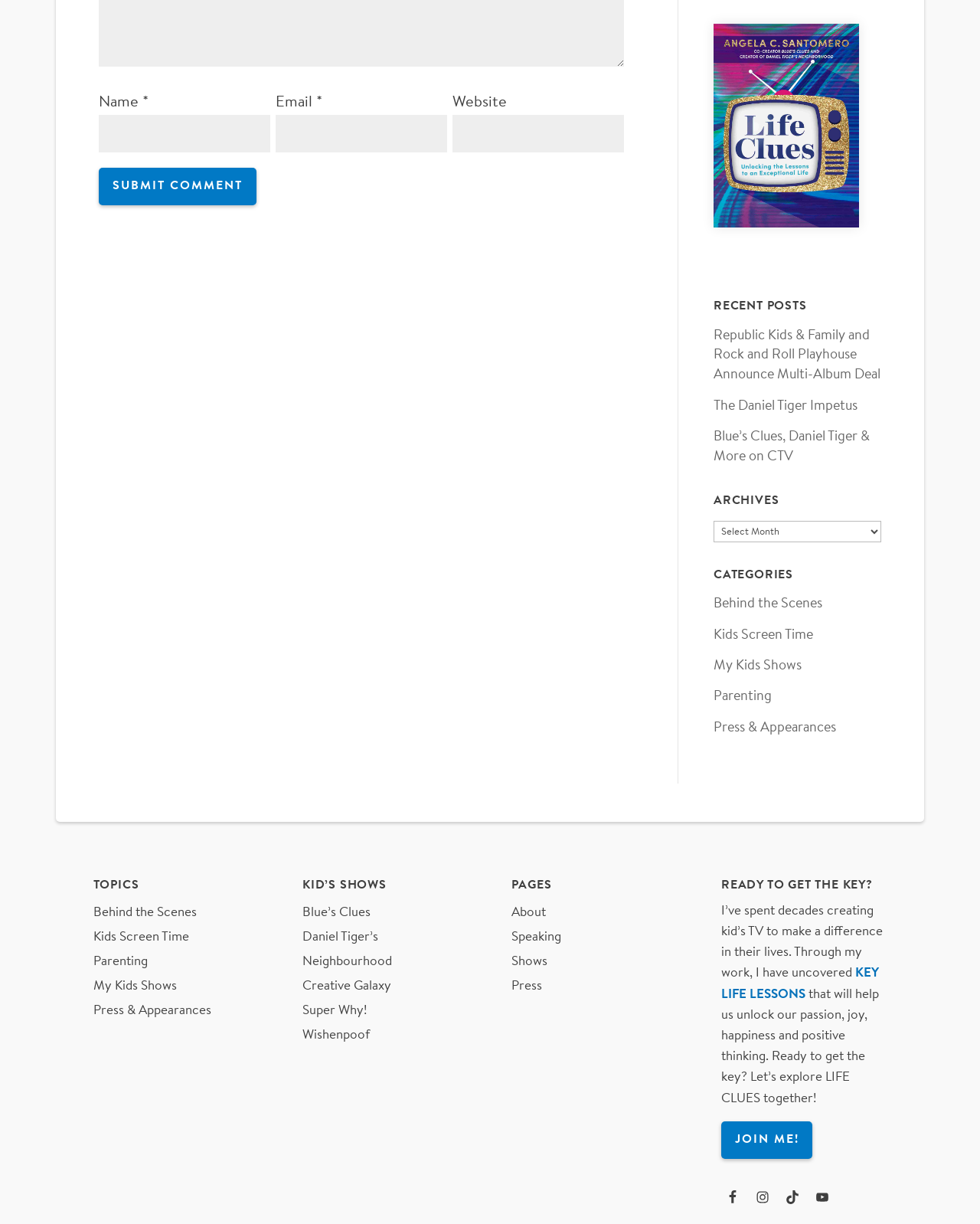Based on the element description: "Super Why!", identify the UI element and provide its bounding box coordinates. Use four float numbers between 0 and 1, [left, top, right, bottom].

[0.309, 0.82, 0.374, 0.831]